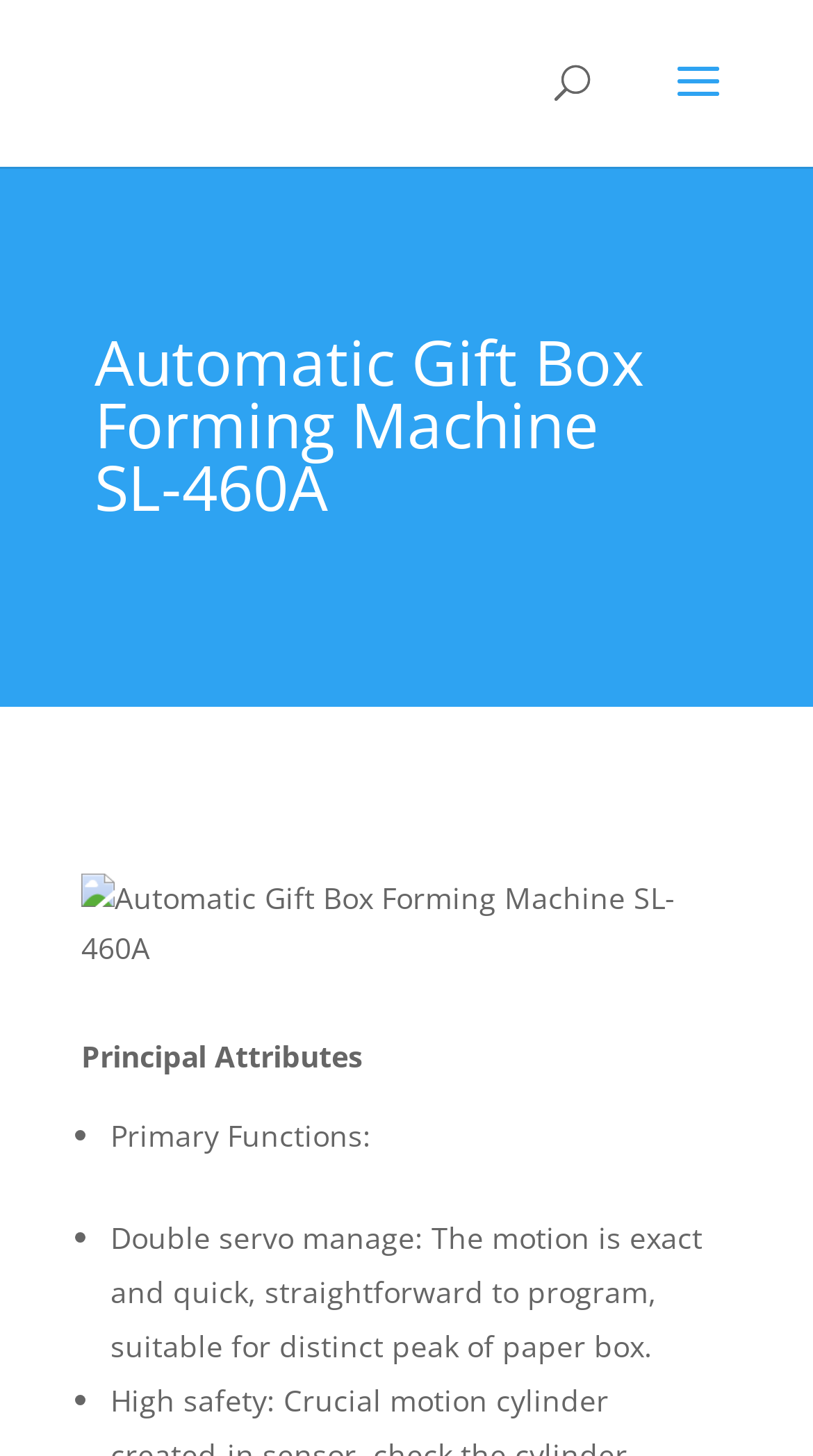How many primary functions are listed?
Observe the image and answer the question with a one-word or short phrase response.

At least 3